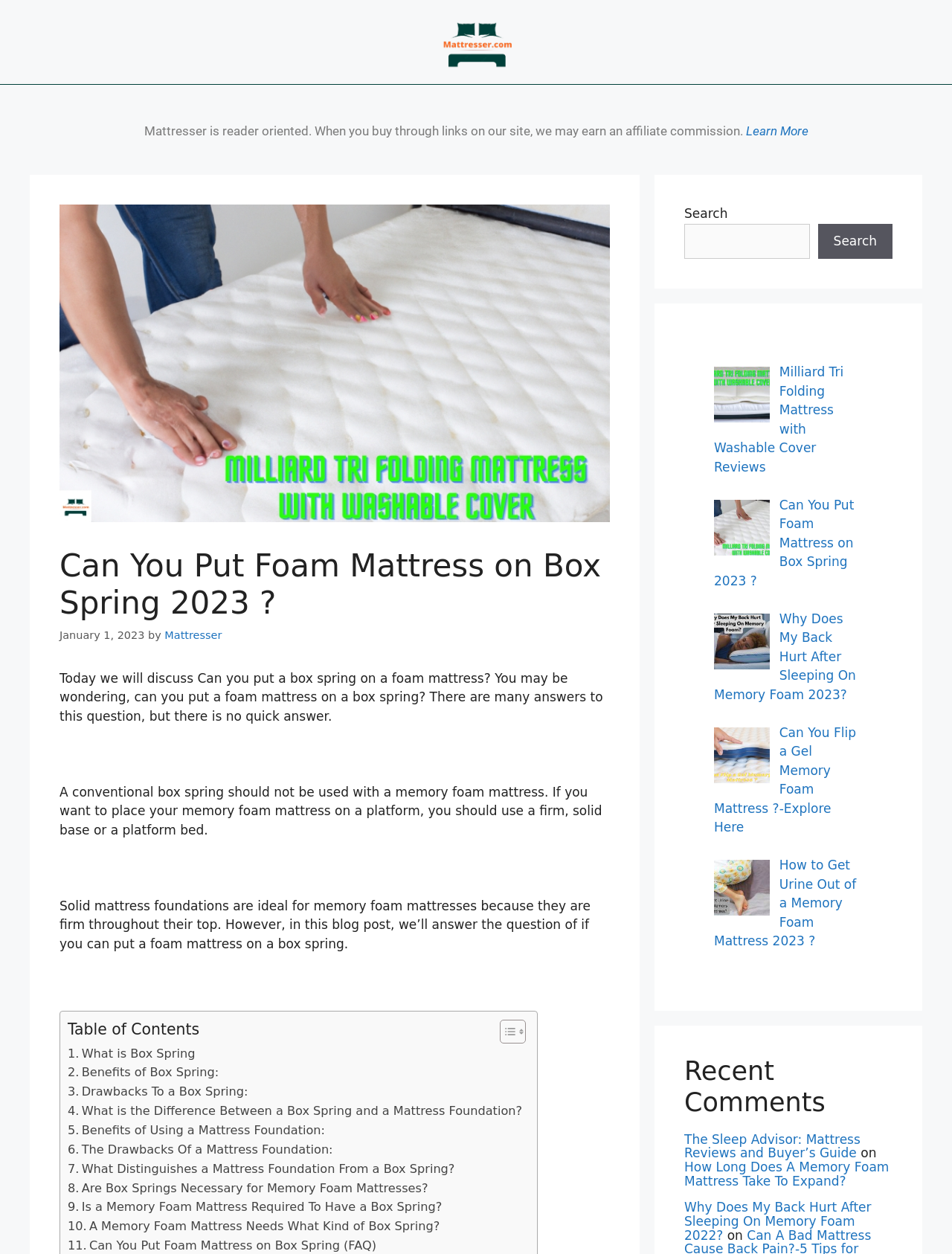Could you find the bounding box coordinates of the clickable area to complete this instruction: "Search for something"?

[0.719, 0.178, 0.851, 0.206]